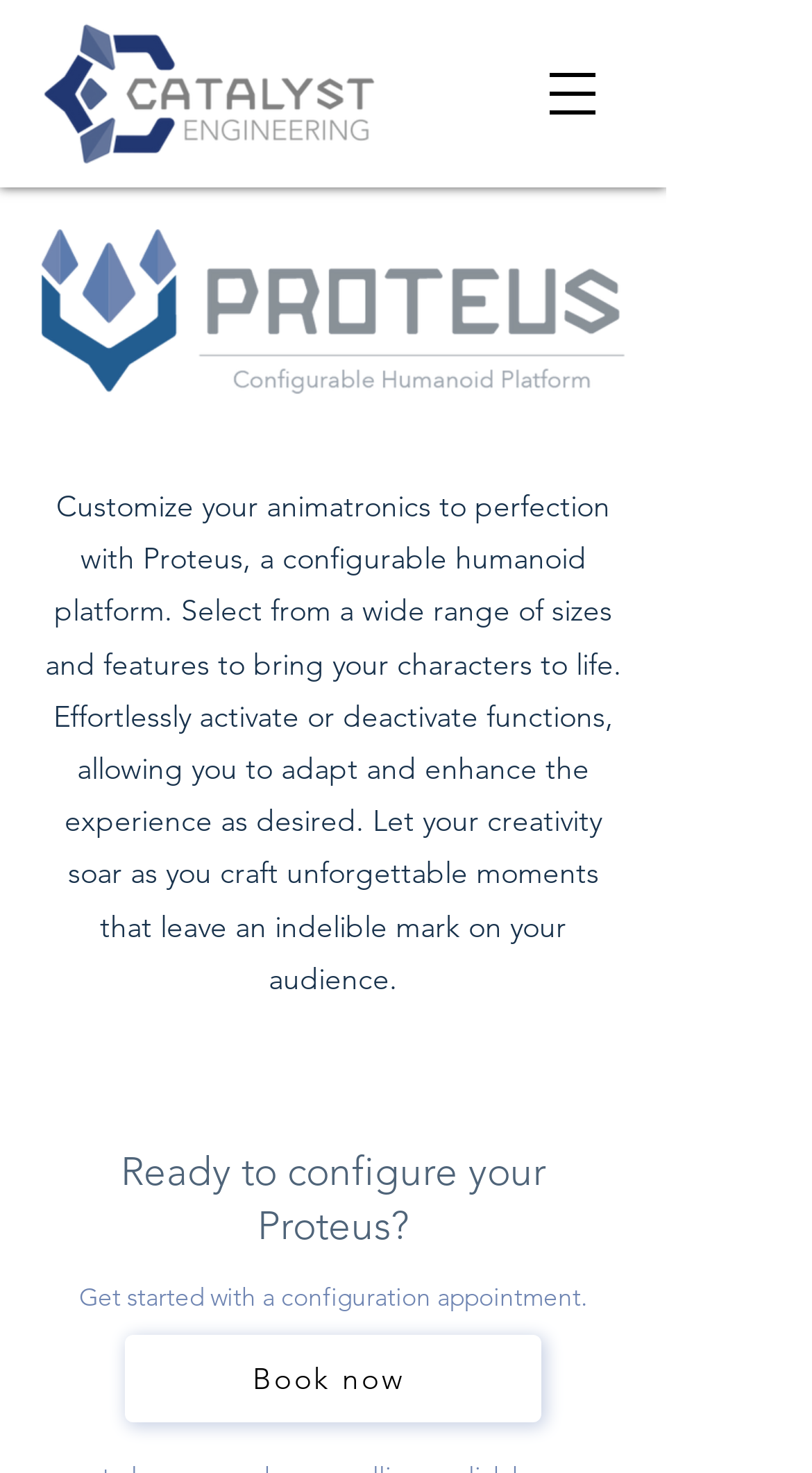Please answer the following query using a single word or phrase: 
What can be customized on the platform?

Animatronics